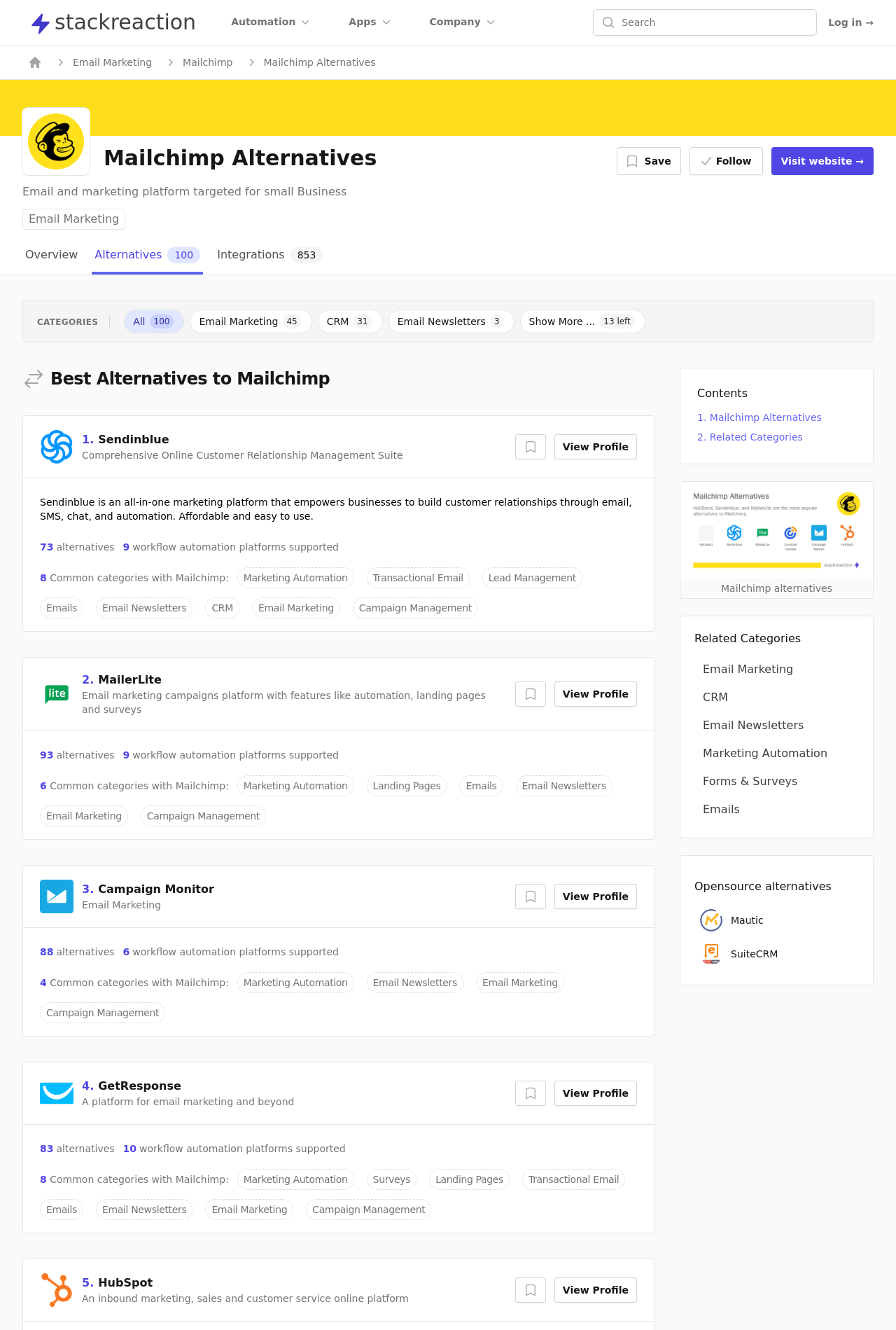Predict the bounding box coordinates for the UI element described as: "Log in →". The coordinates should be four float numbers between 0 and 1, presented as [left, top, right, bottom].

[0.924, 0.011, 0.975, 0.023]